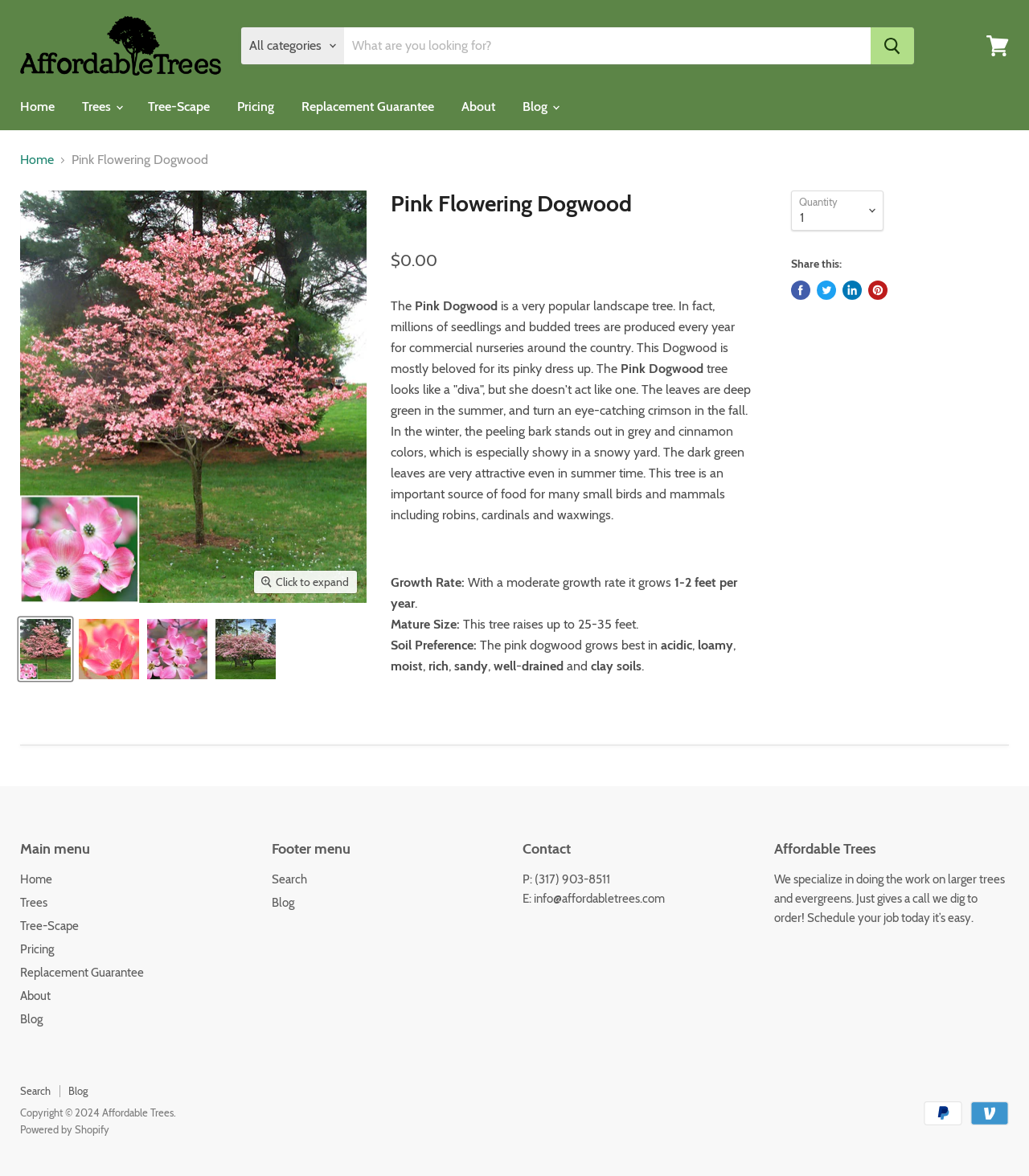What is the mature size of this tree?
Based on the visual information, provide a detailed and comprehensive answer.

The mature size of the tree is mentioned in the text 'This tree raises up to 25-35 feet.'